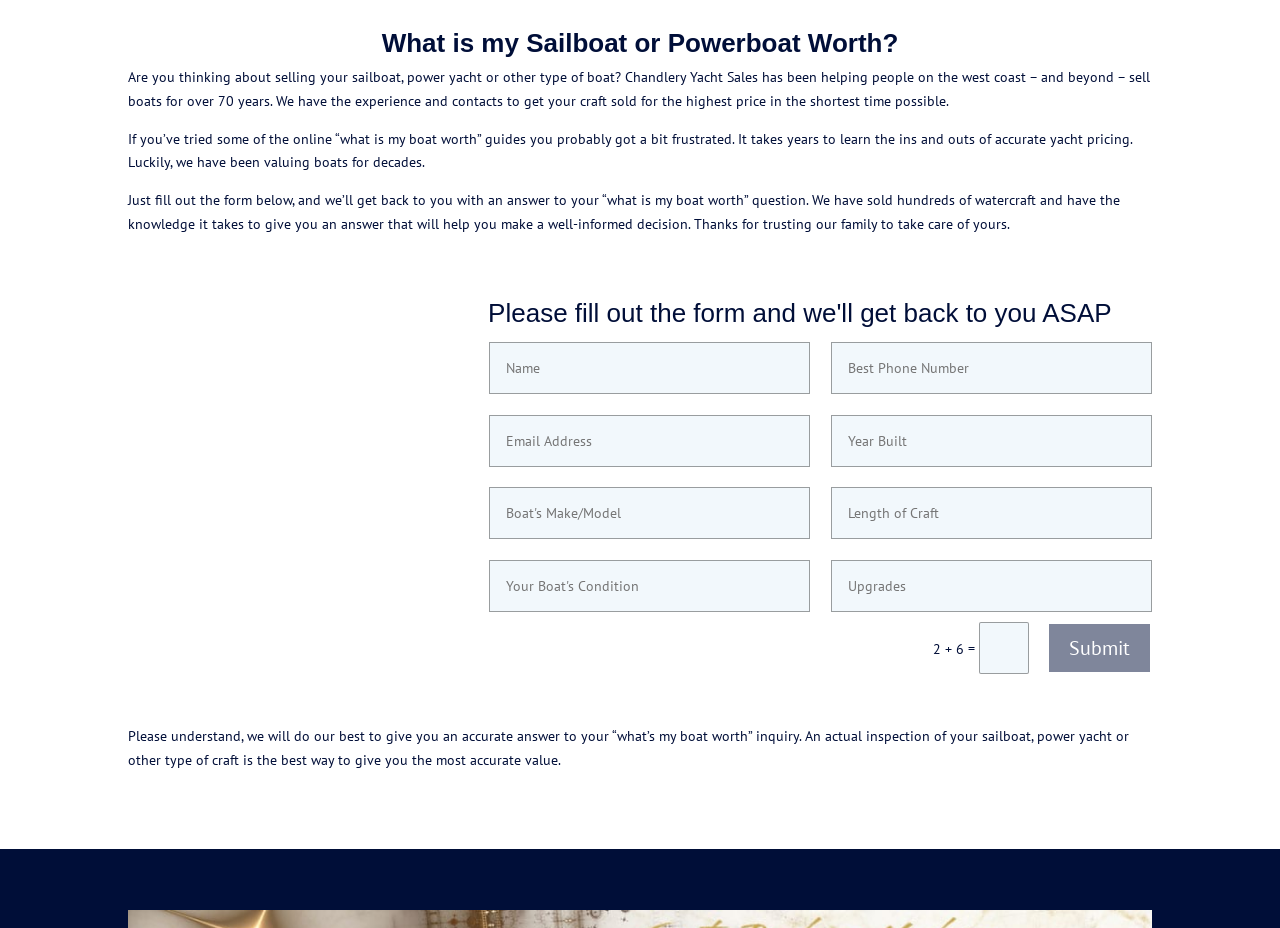Identify the bounding box coordinates of the section that should be clicked to achieve the task described: "Click the 'NEWS' link".

None